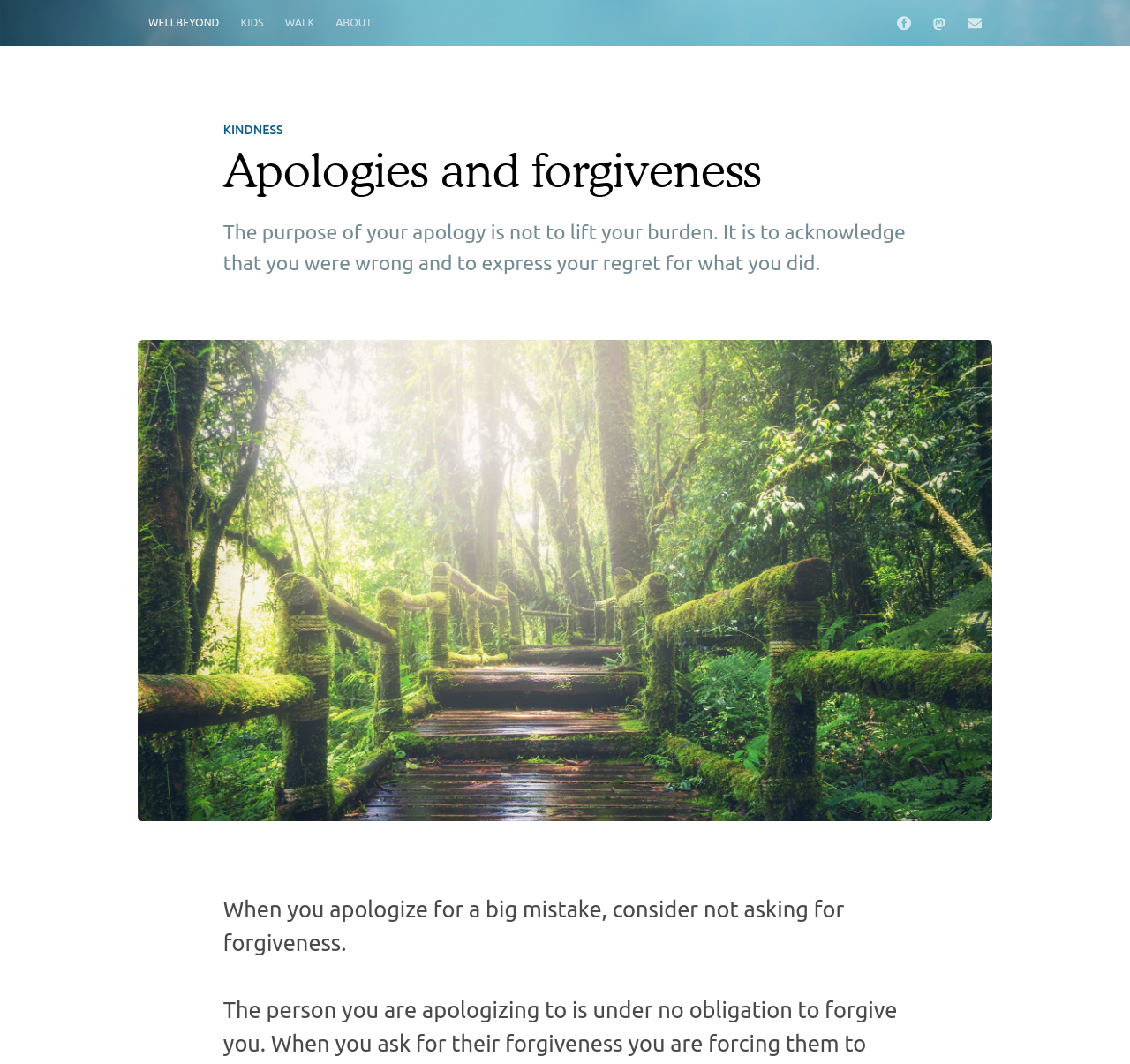Predict the bounding box coordinates of the area that should be clicked to accomplish the following instruction: "check KINDNESS link". The bounding box coordinates should consist of four float numbers between 0 and 1, i.e., [left, top, right, bottom].

[0.197, 0.116, 0.25, 0.129]